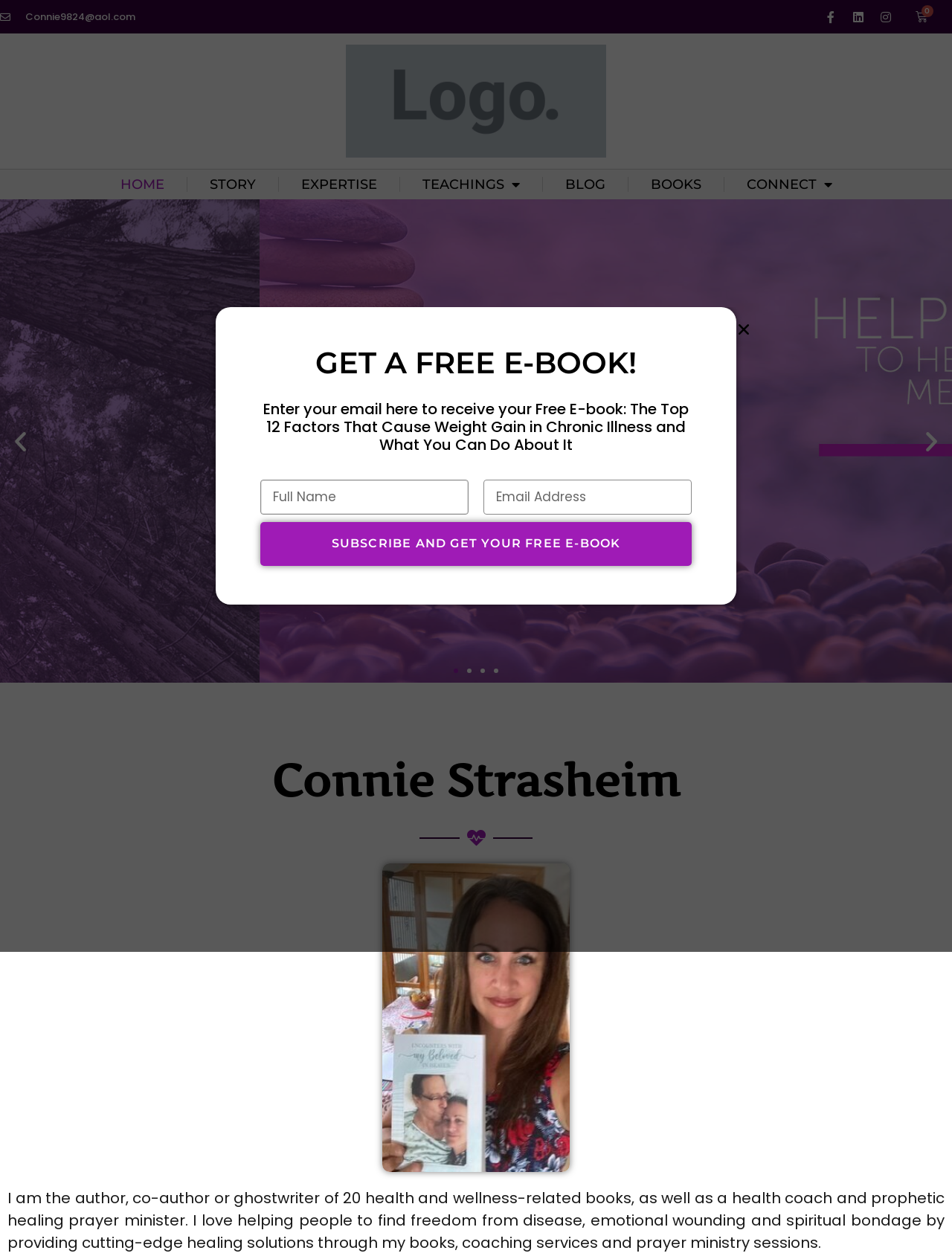How many social media links are available?
Using the image, answer in one word or phrase.

4